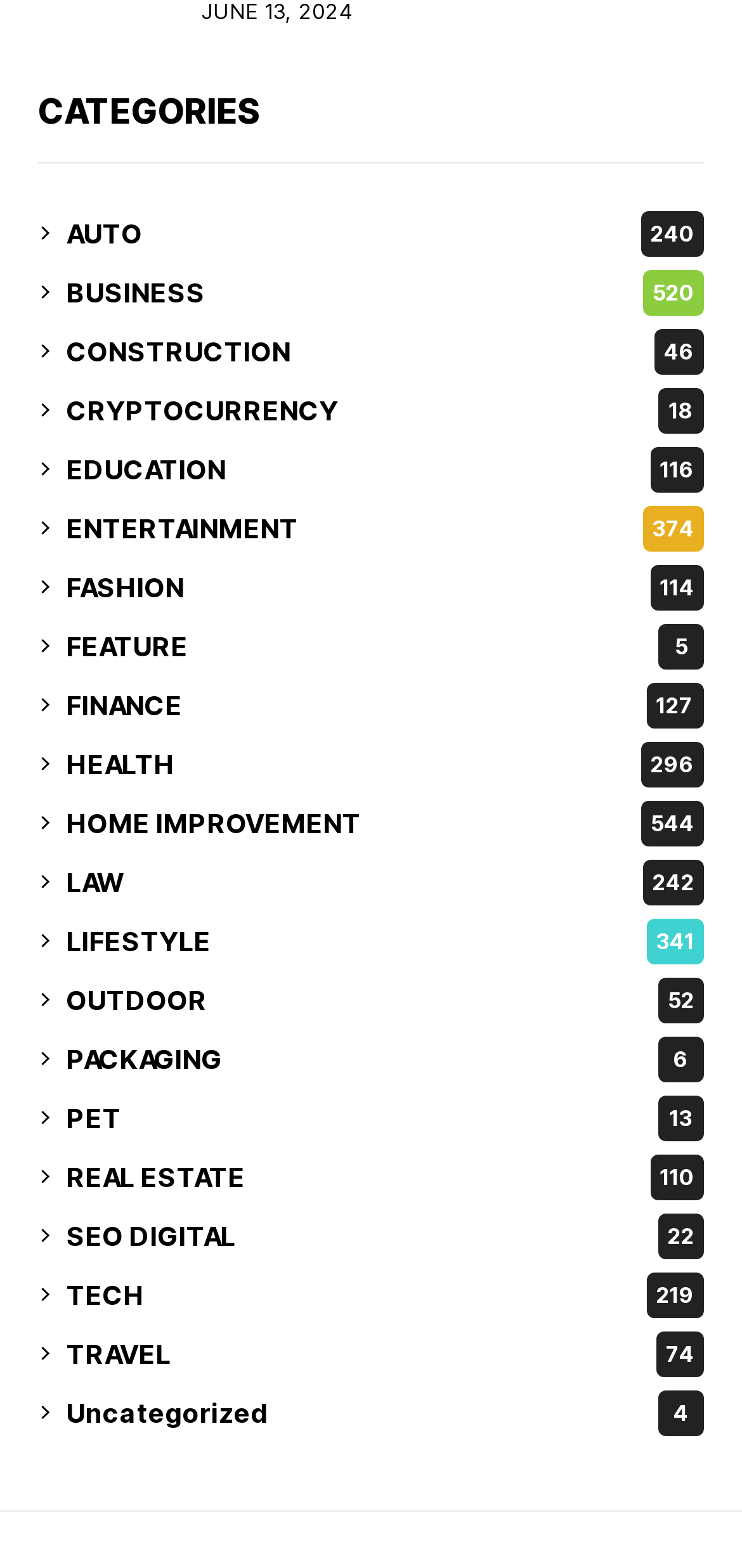Highlight the bounding box coordinates of the region I should click on to meet the following instruction: "click on AUTO 240".

[0.09, 0.135, 0.949, 0.164]